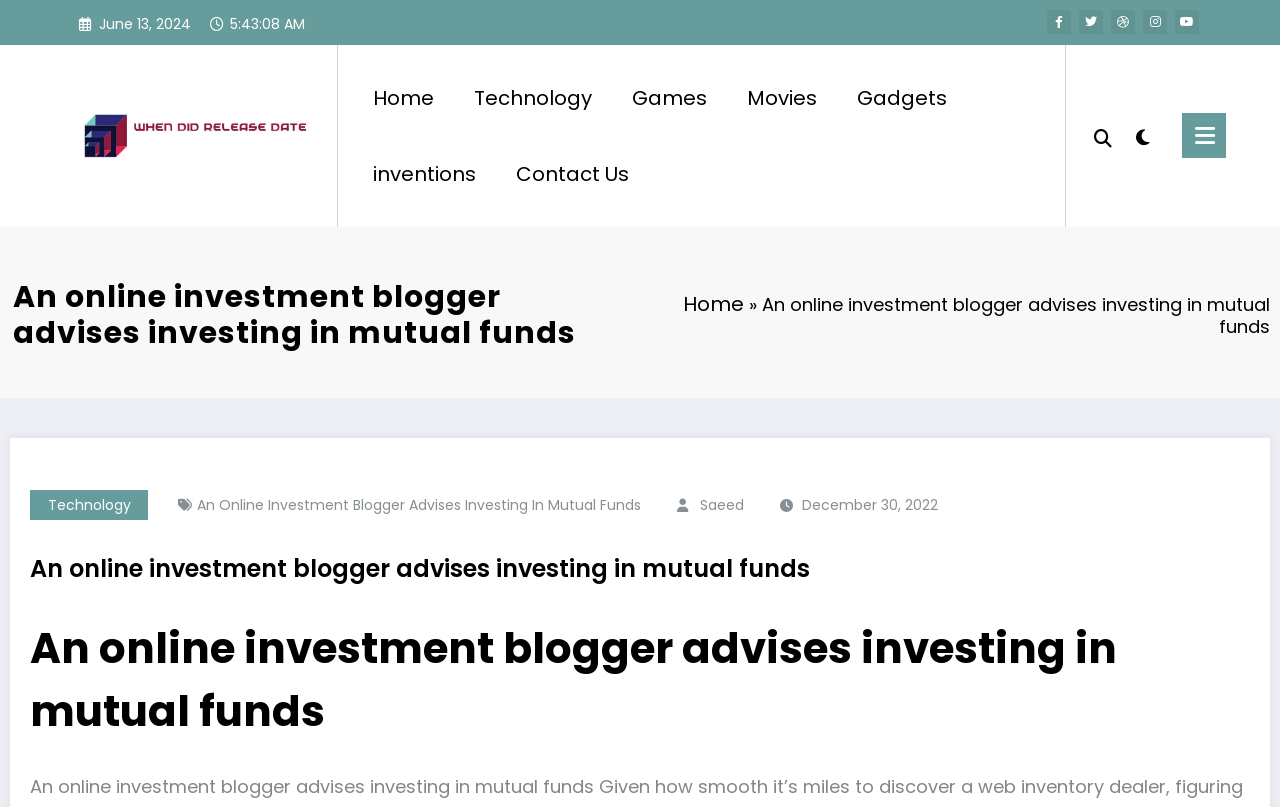Please identify the bounding box coordinates of the element I need to click to follow this instruction: "View Version History".

None